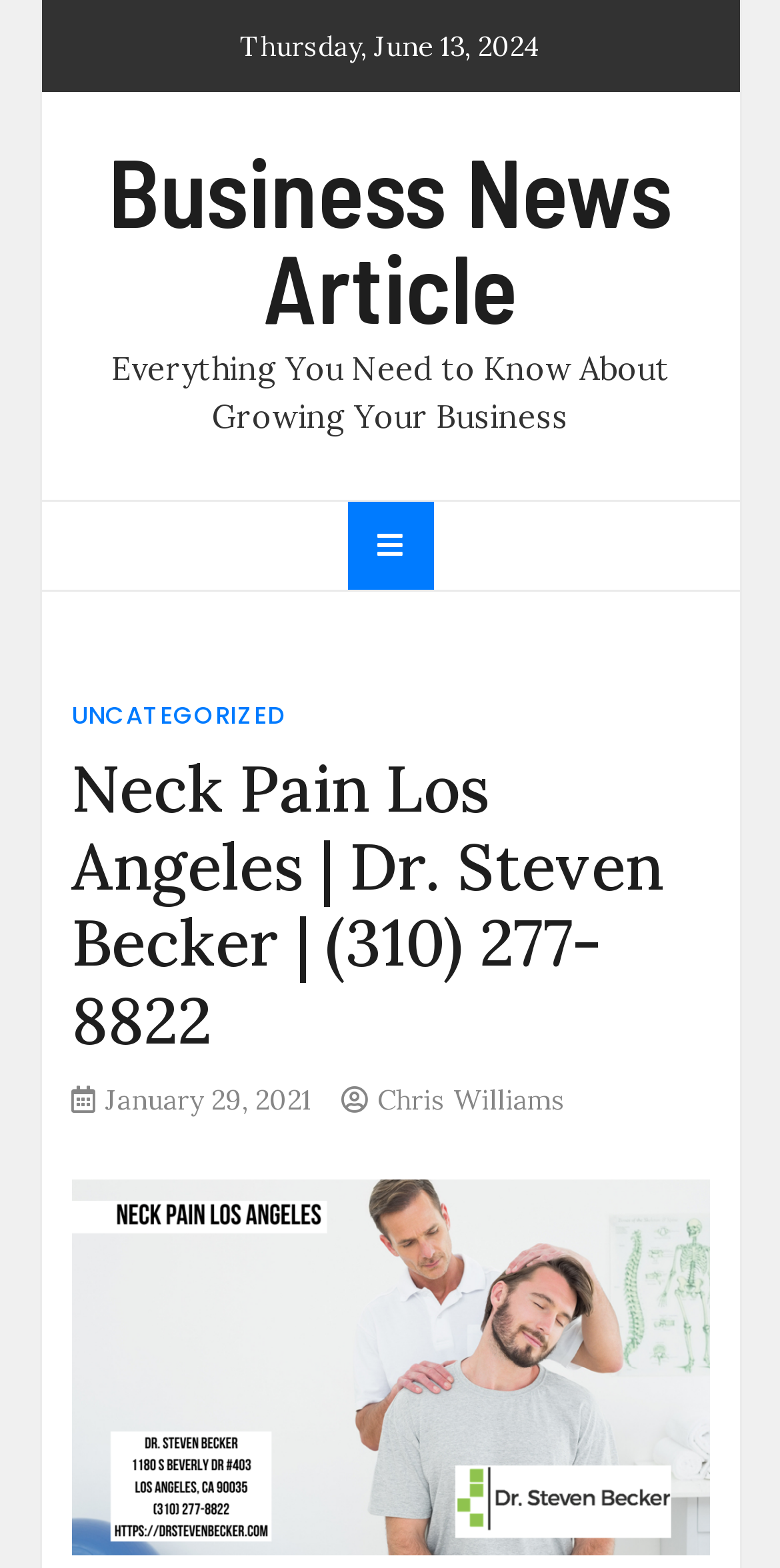Offer a detailed explanation of the webpage layout and contents.

The webpage appears to be a business news article or blog post focused on neck pain, specifically in Los Angeles. At the top of the page, there is a date displayed, "Thursday, June 13, 2024". Below the date, there is a link to the "Business News Article" section. 

To the right of the date, there is a button with an icon, which when expanded, reveals a primary menu. Within this menu, there is a link to the "UNCATEGORIZED" section. 

Below the button, there is a header section that contains the title "Neck Pain Los Angeles | Dr. Steven Becker | (310) 277-8822". This title is followed by a link to an article dated "January 29, 2021" and another link to the author "Chris Williams". 

At the bottom of the page, there is an image related to "neck pain los angeles". The image takes up most of the width of the page. Above the image, there is a static text that reads "Everything You Need to Know About Growing Your Business".